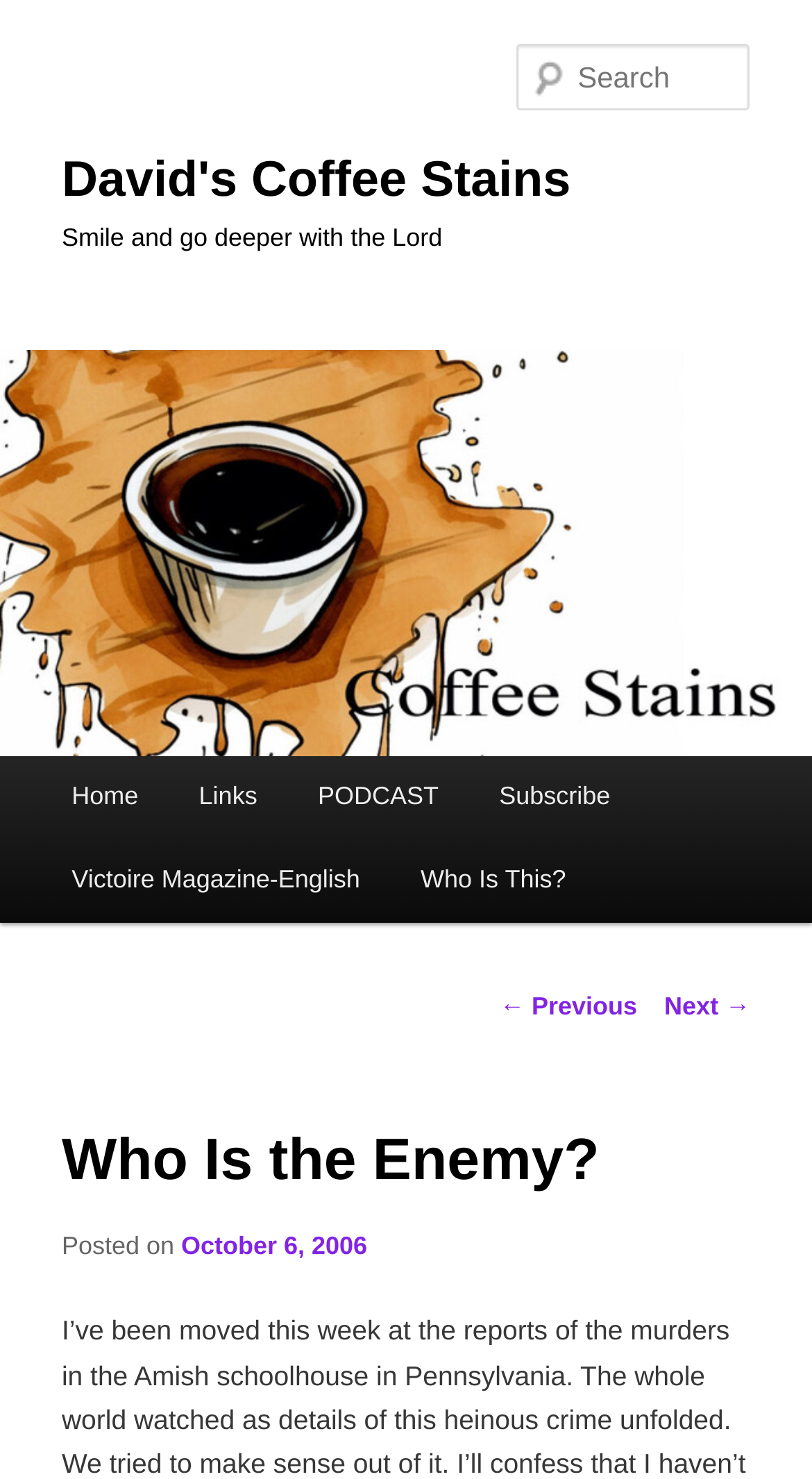Calculate the bounding box coordinates of the UI element given the description: "parent_node: Search name="s" placeholder="Search"".

[0.637, 0.03, 0.924, 0.075]